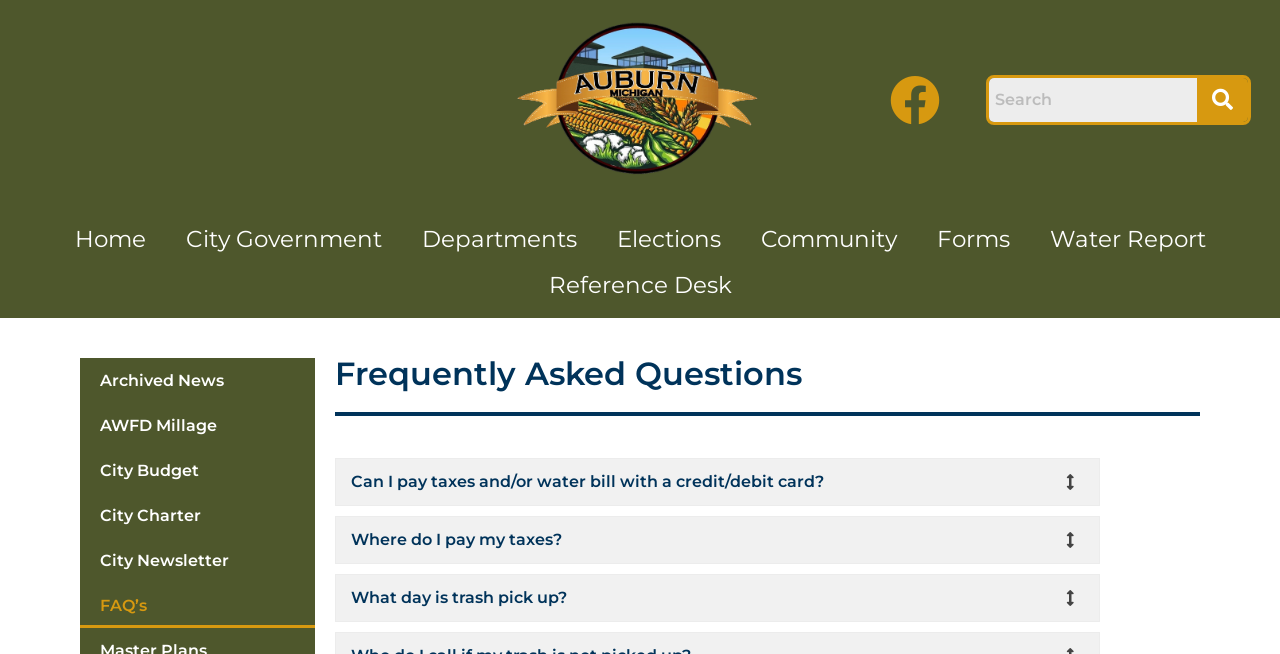Using the description: "Facebook", identify the bounding box of the corresponding UI element in the screenshot.

None